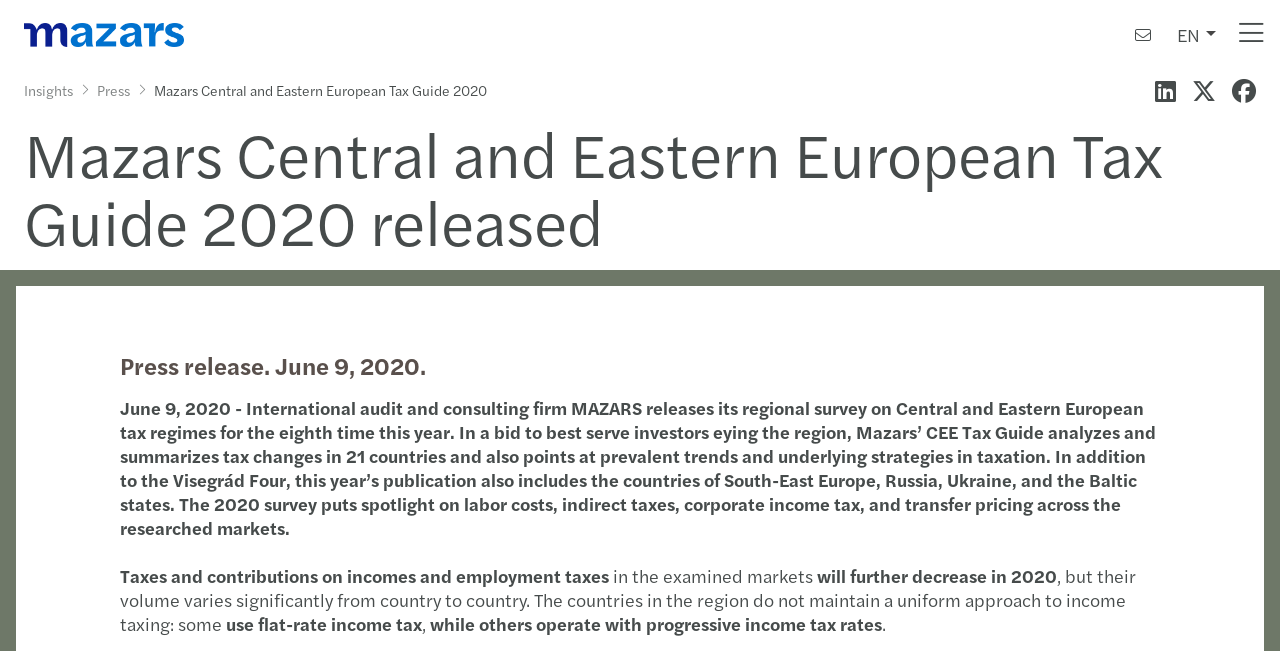Please answer the following query using a single word or phrase: 
What is mentioned as decreasing in 2020?

Labor costs